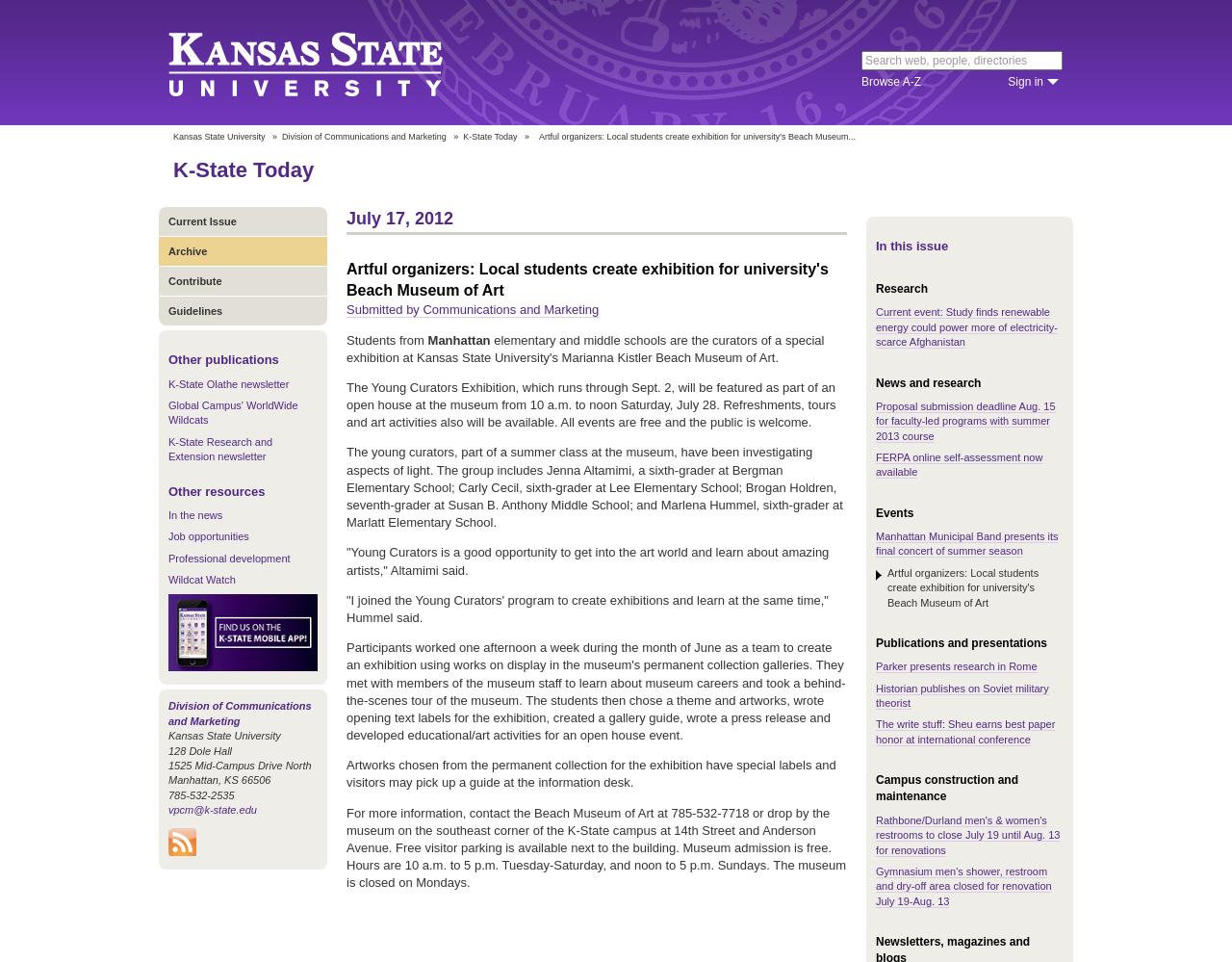Using a single word or phrase, answer the following question: 
What is the phone number of the Beach Museum of Art?

785-532-7718